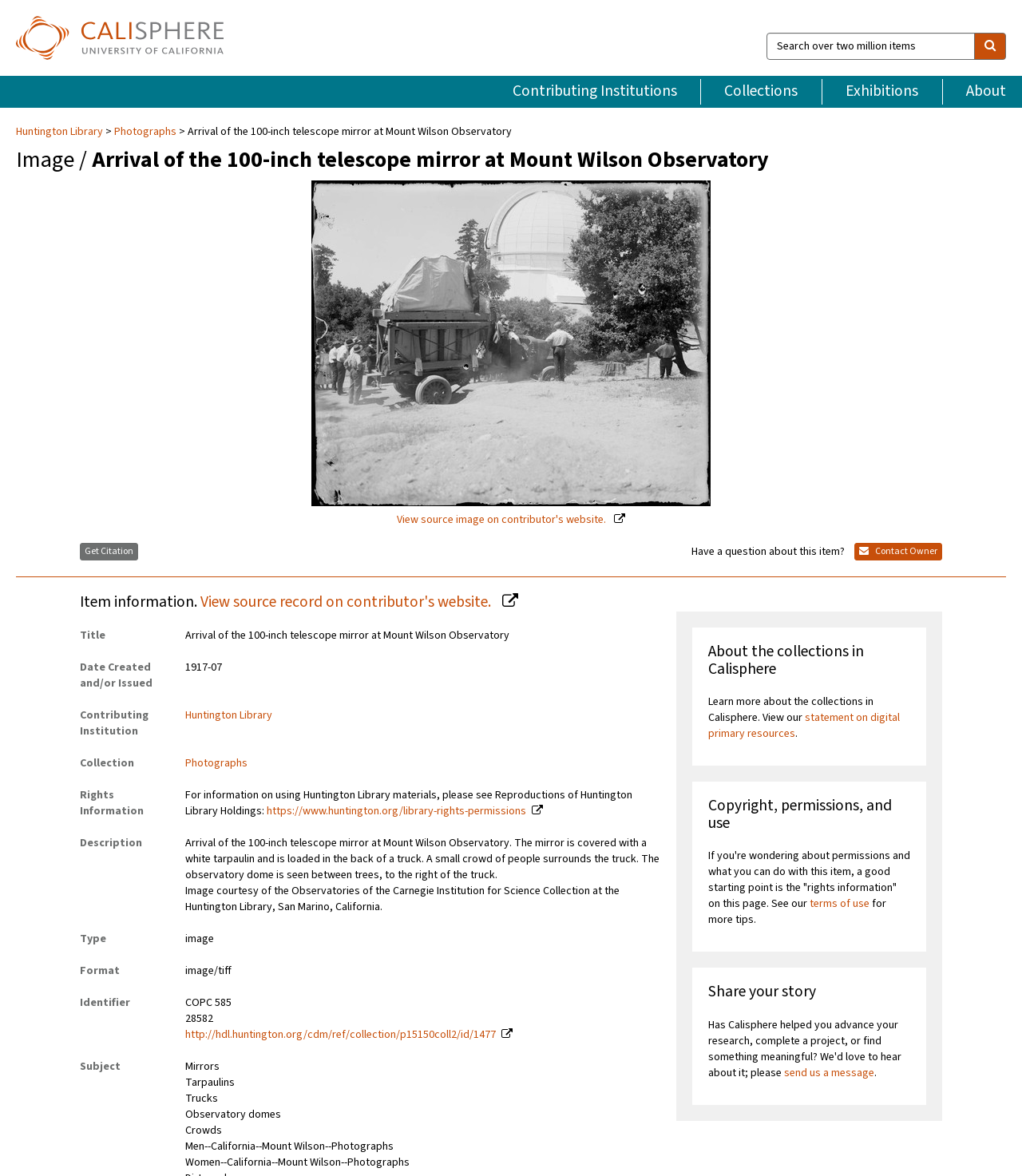Identify the coordinates of the bounding box for the element that must be clicked to accomplish the instruction: "Search over two million items".

[0.75, 0.028, 0.954, 0.051]